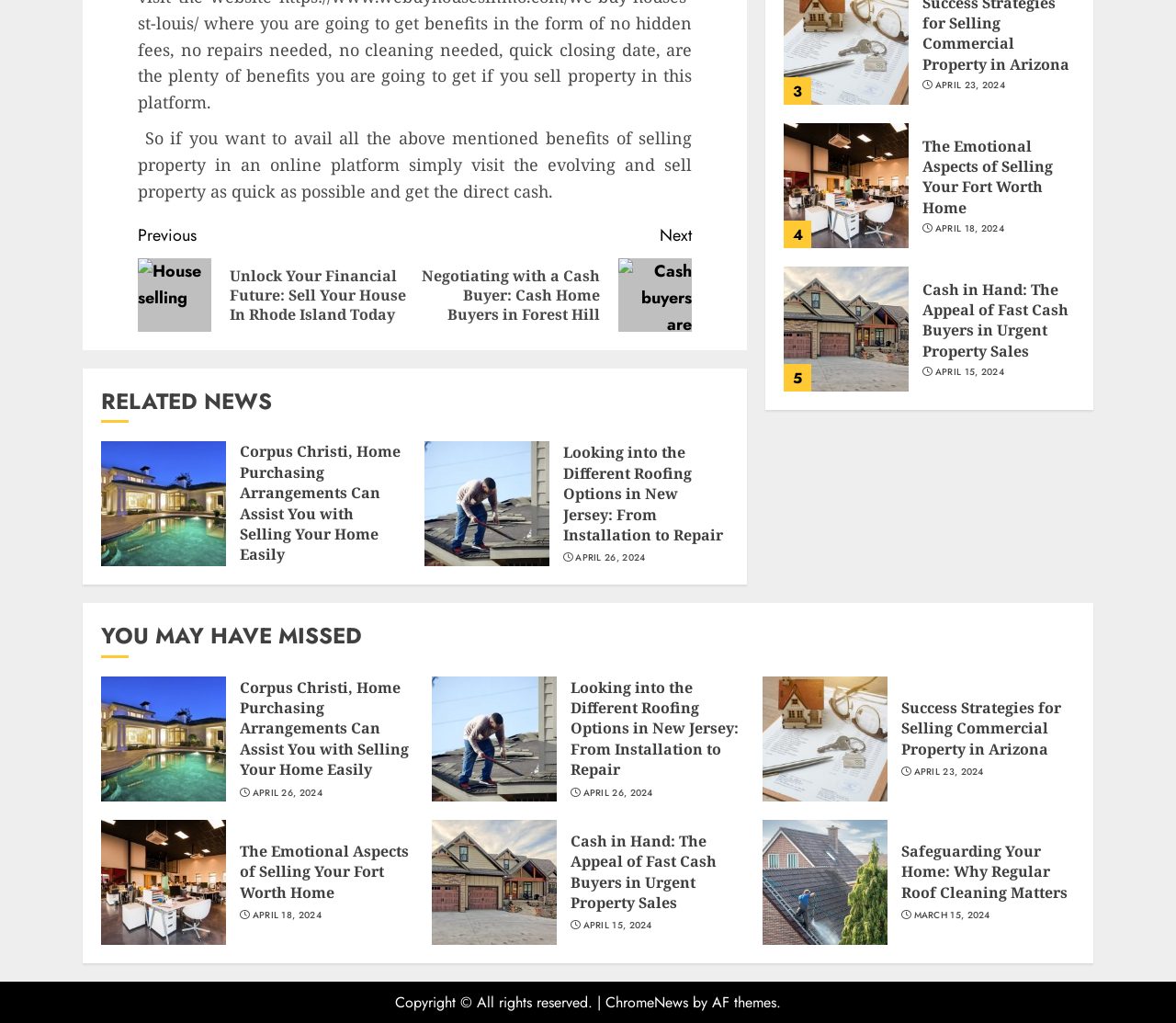Respond with a single word or short phrase to the following question: 
What is the category of the news article 'Corpus Christi, Home Purchasing Arrangements Can Assist You with Selling Your Home Easily'?

RELATED NEWS